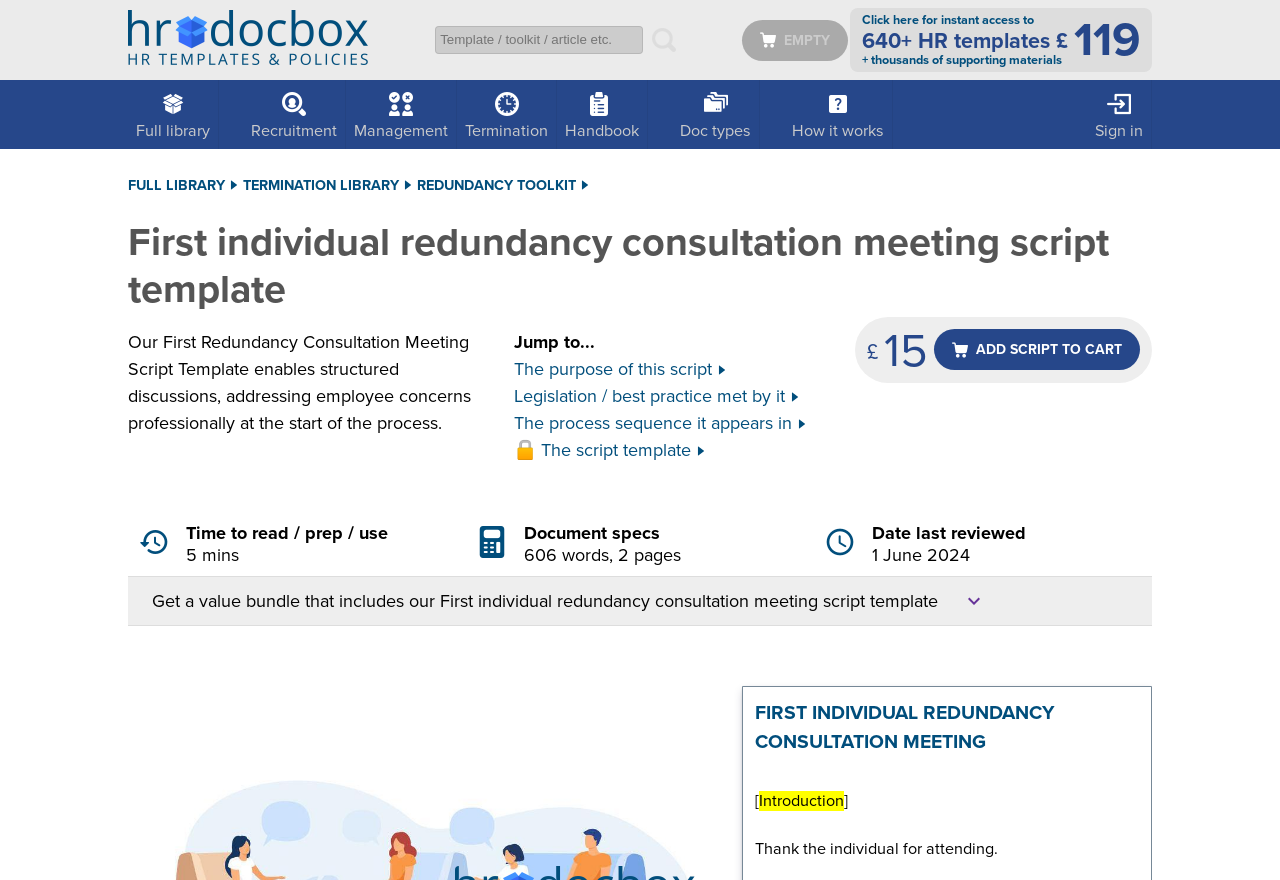Please locate the bounding box coordinates for the element that should be clicked to achieve the following instruction: "Get a value bundle". Ensure the coordinates are given as four float numbers between 0 and 1, i.e., [left, top, right, bottom].

[0.119, 0.669, 0.881, 0.697]